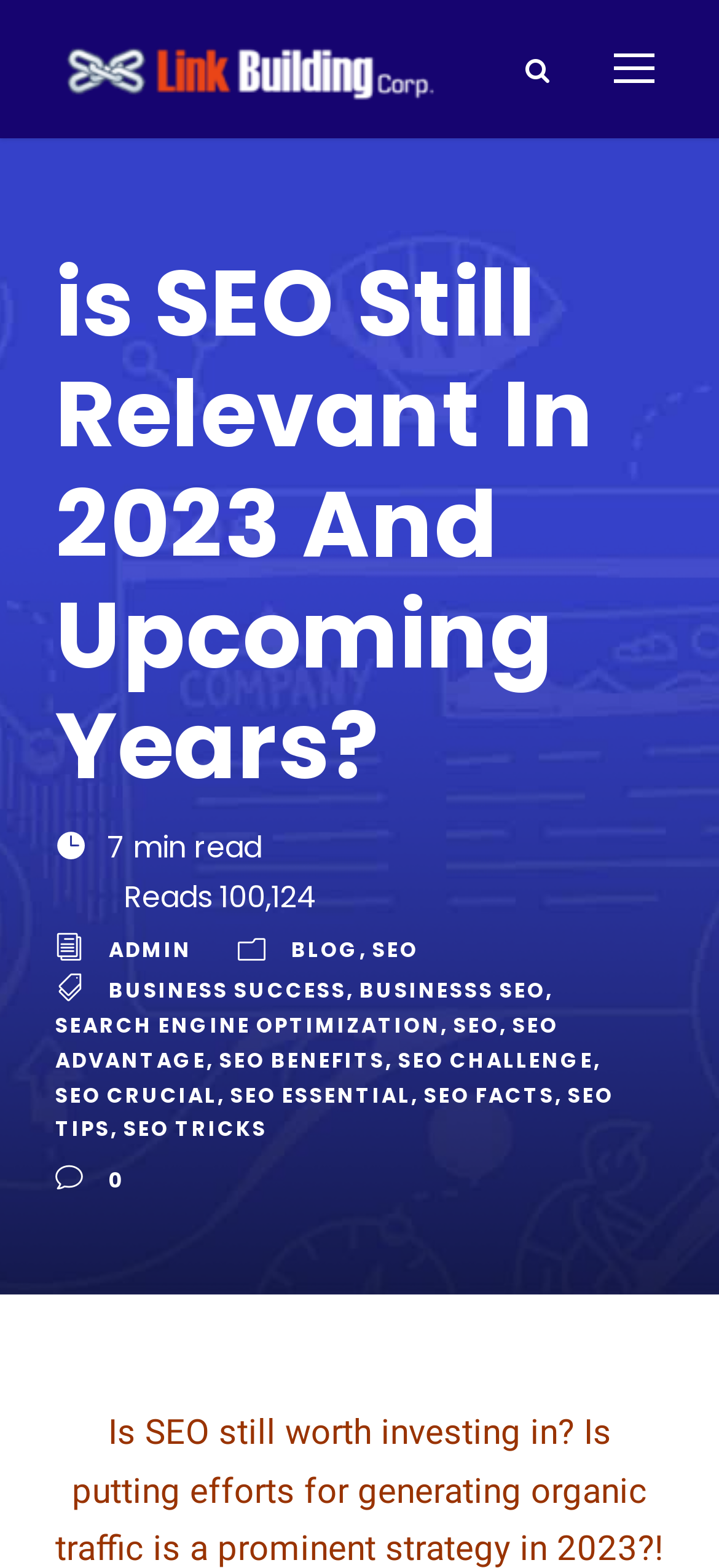Give a one-word or short phrase answer to this question: 
What is the icon at the bottom-right corner?

